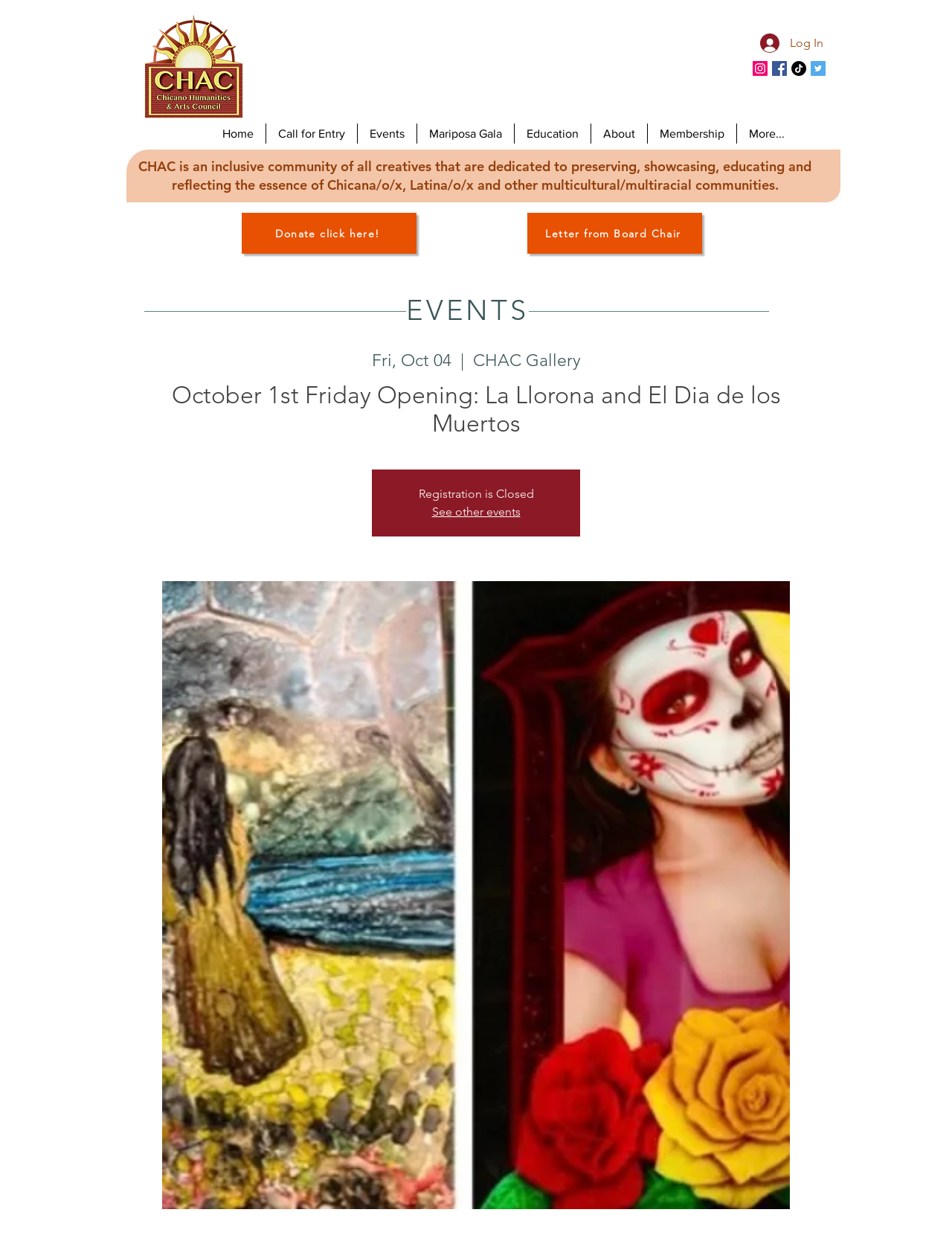Please identify the bounding box coordinates of the element's region that needs to be clicked to fulfill the following instruction: "Go to the Home page". The bounding box coordinates should consist of four float numbers between 0 and 1, i.e., [left, top, right, bottom].

[0.221, 0.098, 0.279, 0.114]